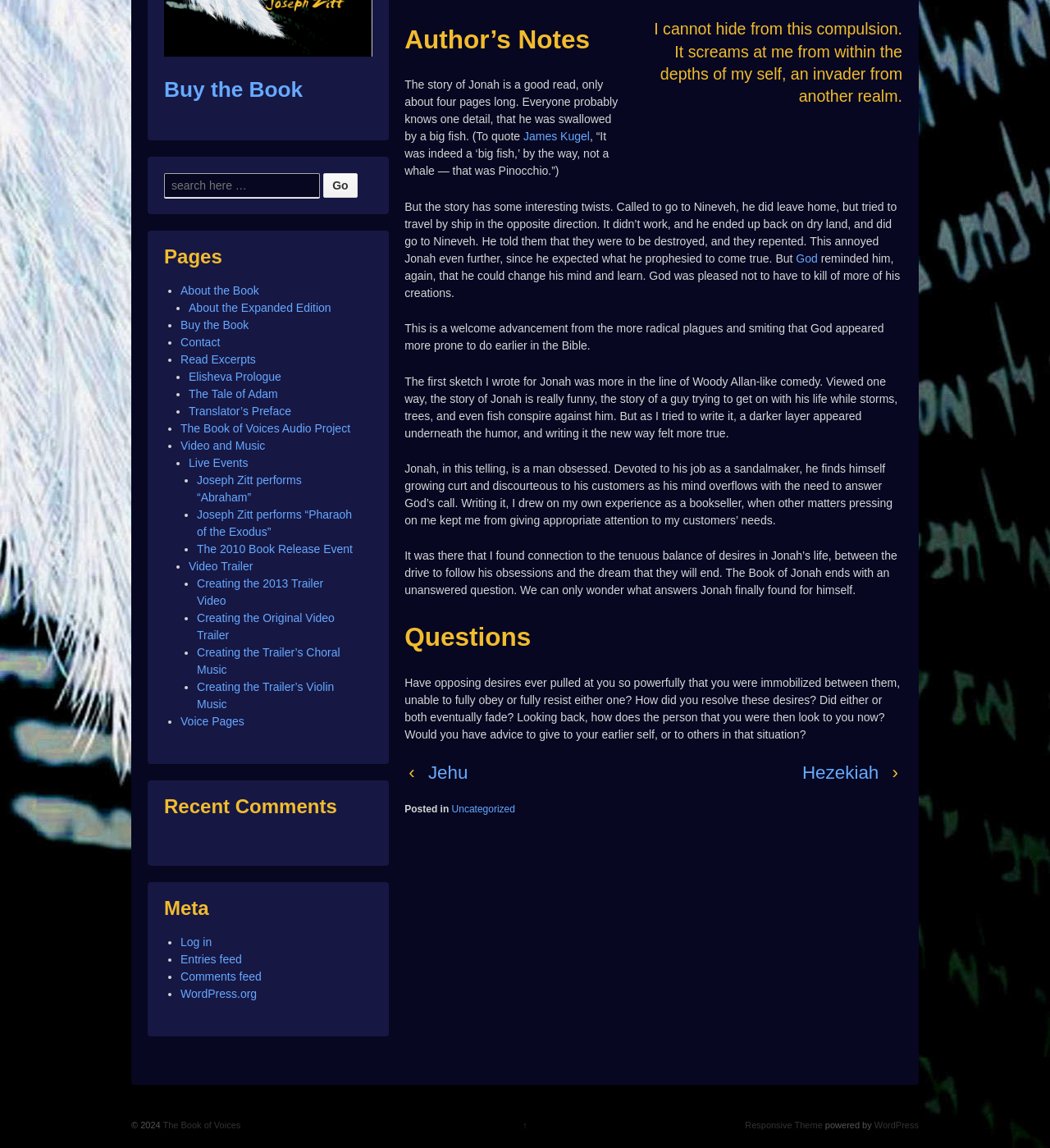Please locate the UI element described by "The Tale of Adam" and provide its bounding box coordinates.

[0.18, 0.337, 0.265, 0.349]